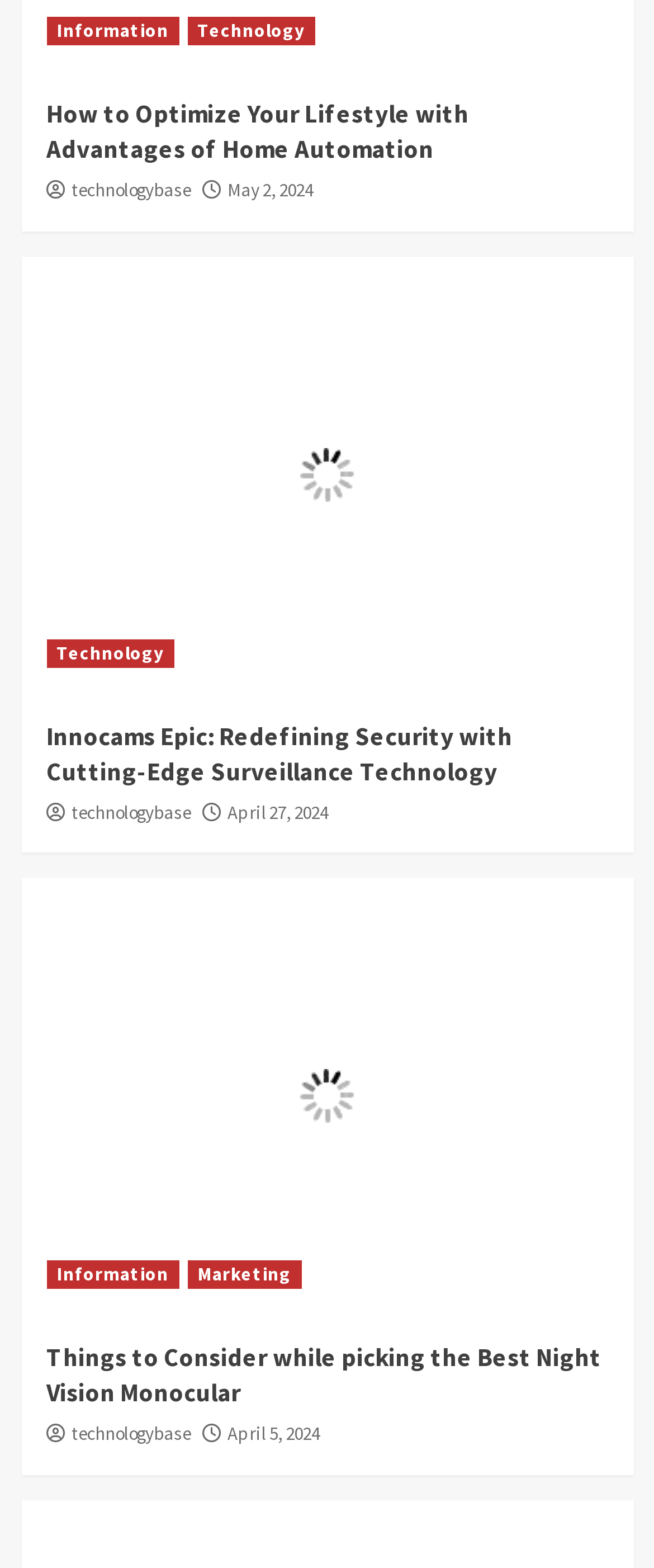How many articles are on this webpage?
Give a detailed and exhaustive answer to the question.

I counted the number of headings on the webpage, and there are three headings: 'How to Optimize Your Lifestyle with Advantages of Home Automation', 'Innocams Epic: Redefining Security with Cutting-Edge Surveillance Technology', and 'Things to Consider while picking the Best Night Vision Monocular'. Each heading corresponds to an article, so there are three articles on this webpage.